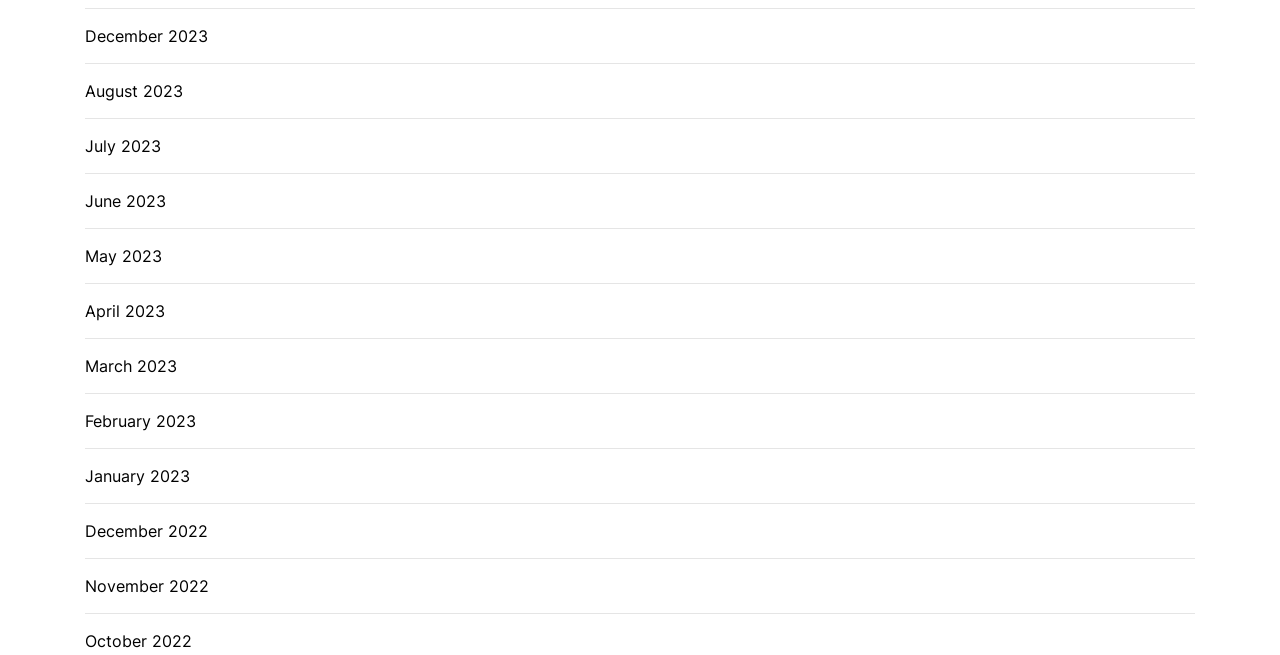Identify the bounding box coordinates of the area you need to click to perform the following instruction: "view July 2023".

[0.066, 0.205, 0.126, 0.242]